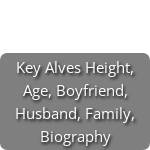Thoroughly describe the content and context of the image.

The image features a bold, highlighted title reading "Key Alves Height, Age, Boyfriend, Husband, Family, Biography." This title suggests a biography or profile piece focused on Key Alves, likely detailing her physical attributes such as height and age, as well as insights into her personal life, including her relationships and family background. The design is straightforward, aimed at drawing attention to the key aspects of her life, signaling to readers what specific information they can expect to find in the accompanying content.